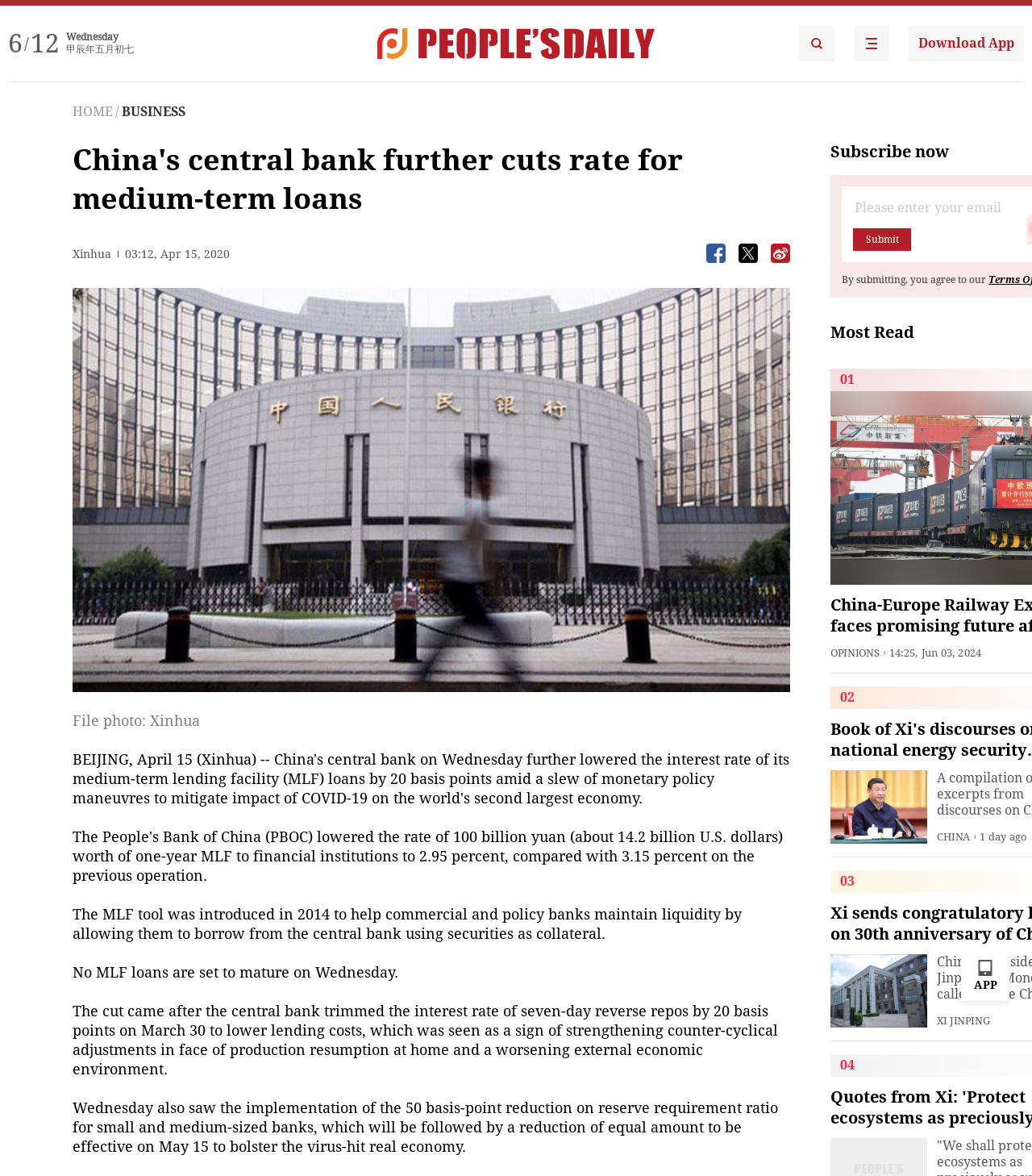What is the purpose of the MLF tool?
Give a single word or phrase as your answer by examining the image.

to help commercial and policy banks maintain liquidity